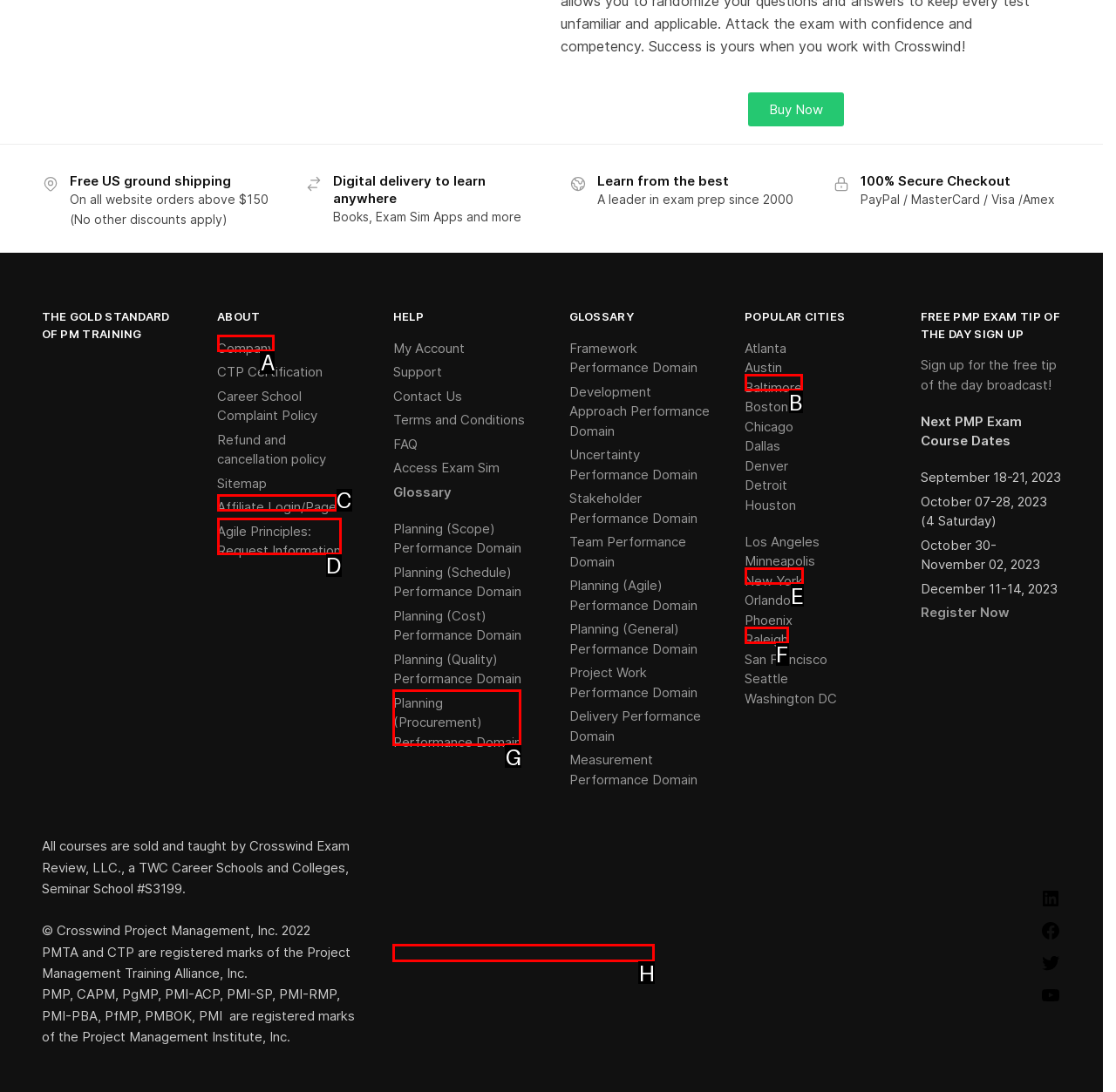Indicate which UI element needs to be clicked to fulfill the task: View information about 'Company'
Answer with the letter of the chosen option from the available choices directly.

A